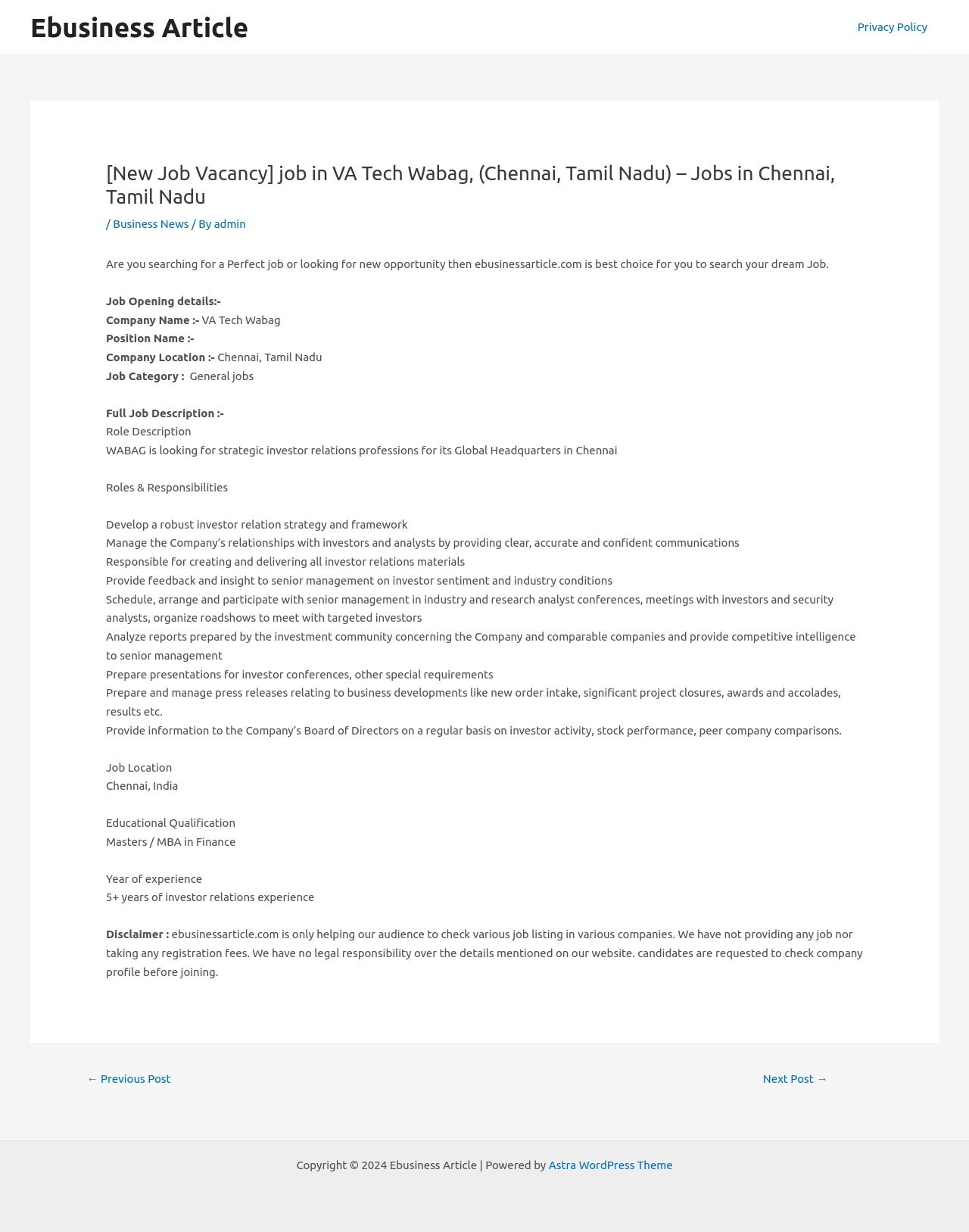What is the educational qualification required for the job?
Answer the question with just one word or phrase using the image.

Masters / MBA in Finance